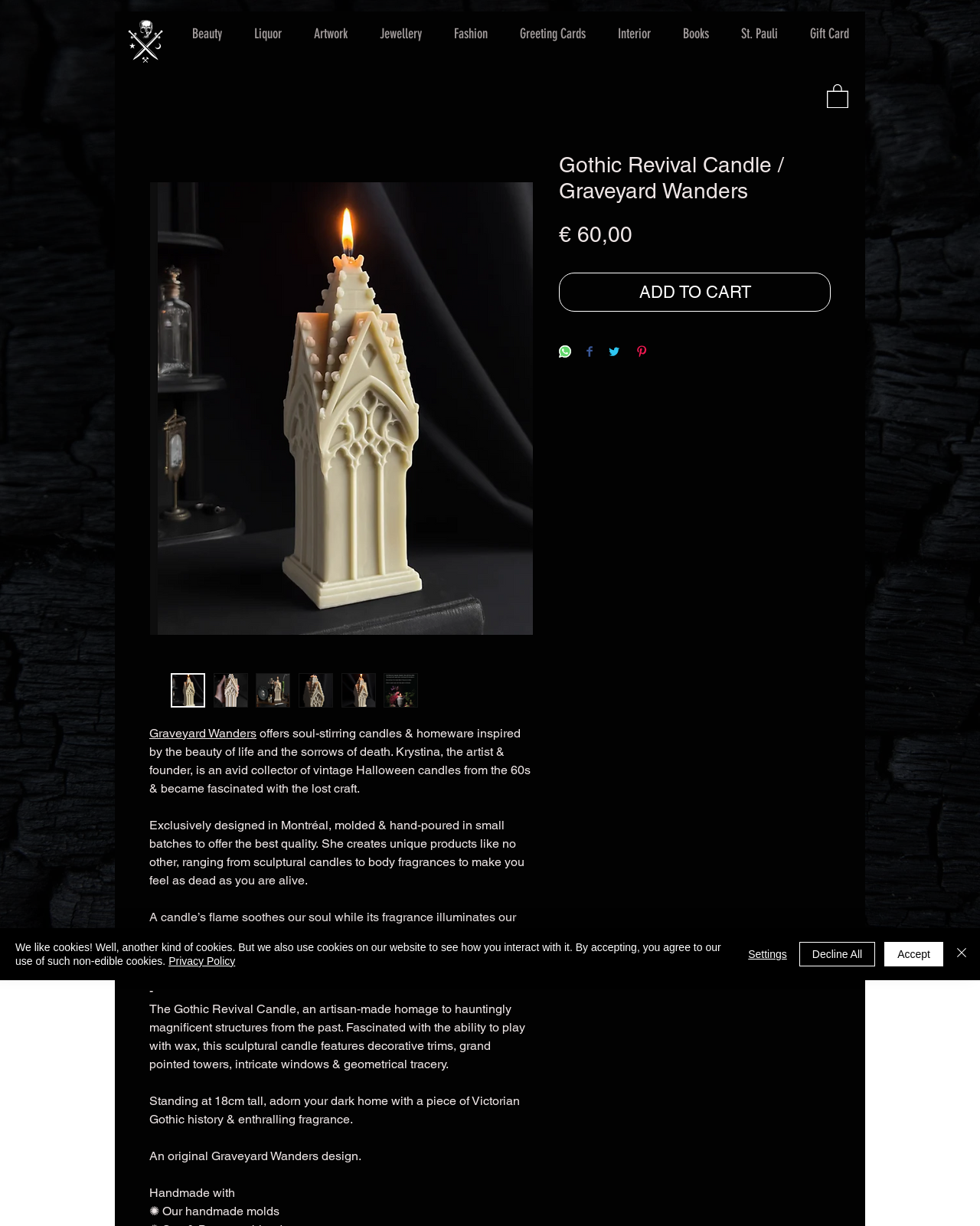Identify the bounding box coordinates necessary to click and complete the given instruction: "Navigate to 'Beauty' page".

[0.18, 0.009, 0.243, 0.046]